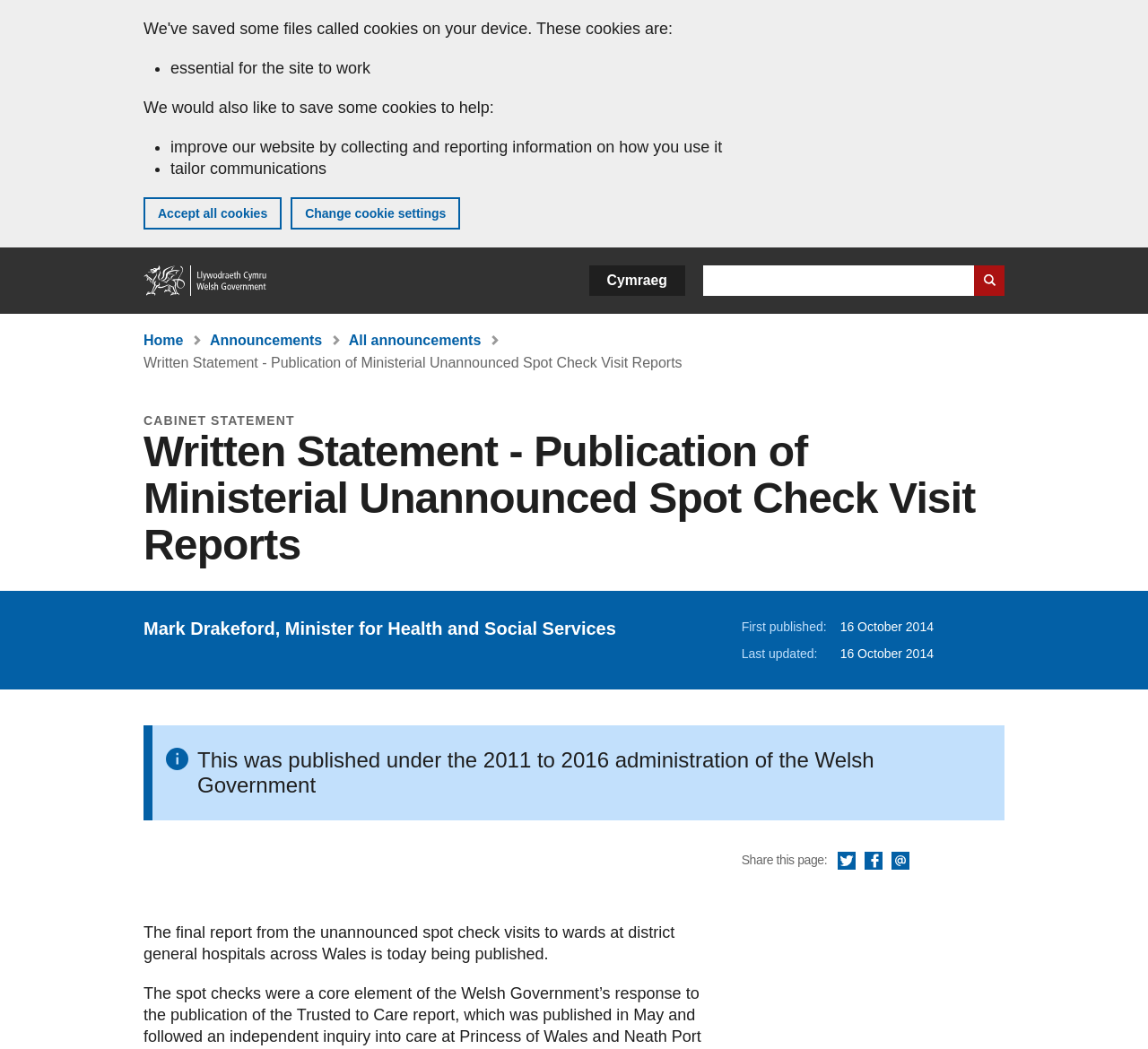Please determine the bounding box coordinates of the element's region to click for the following instruction: "Share this page via Twitter".

[0.73, 0.812, 0.746, 0.831]